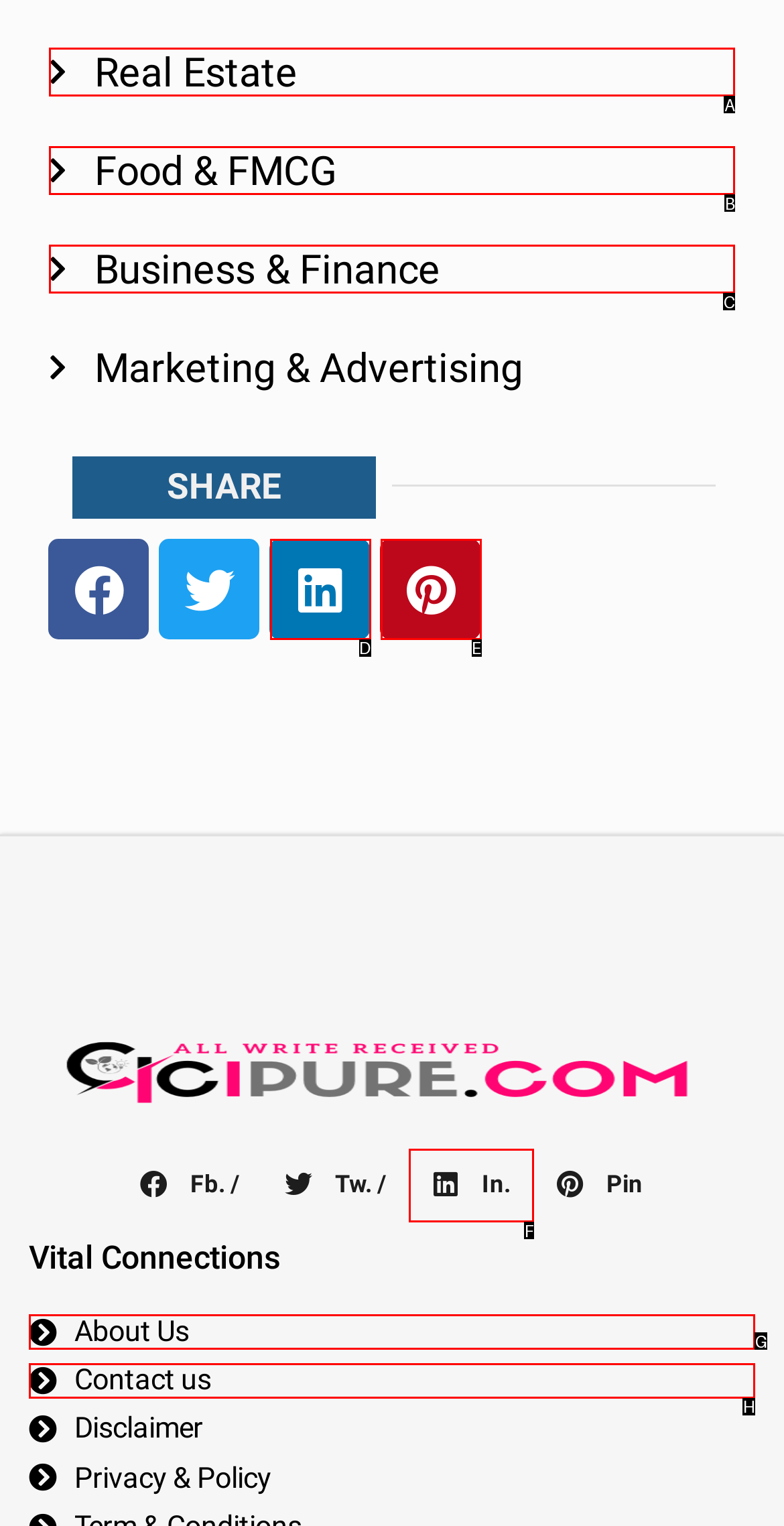Out of the given choices, which letter corresponds to the UI element required to Share on linkedin? Answer with the letter.

F